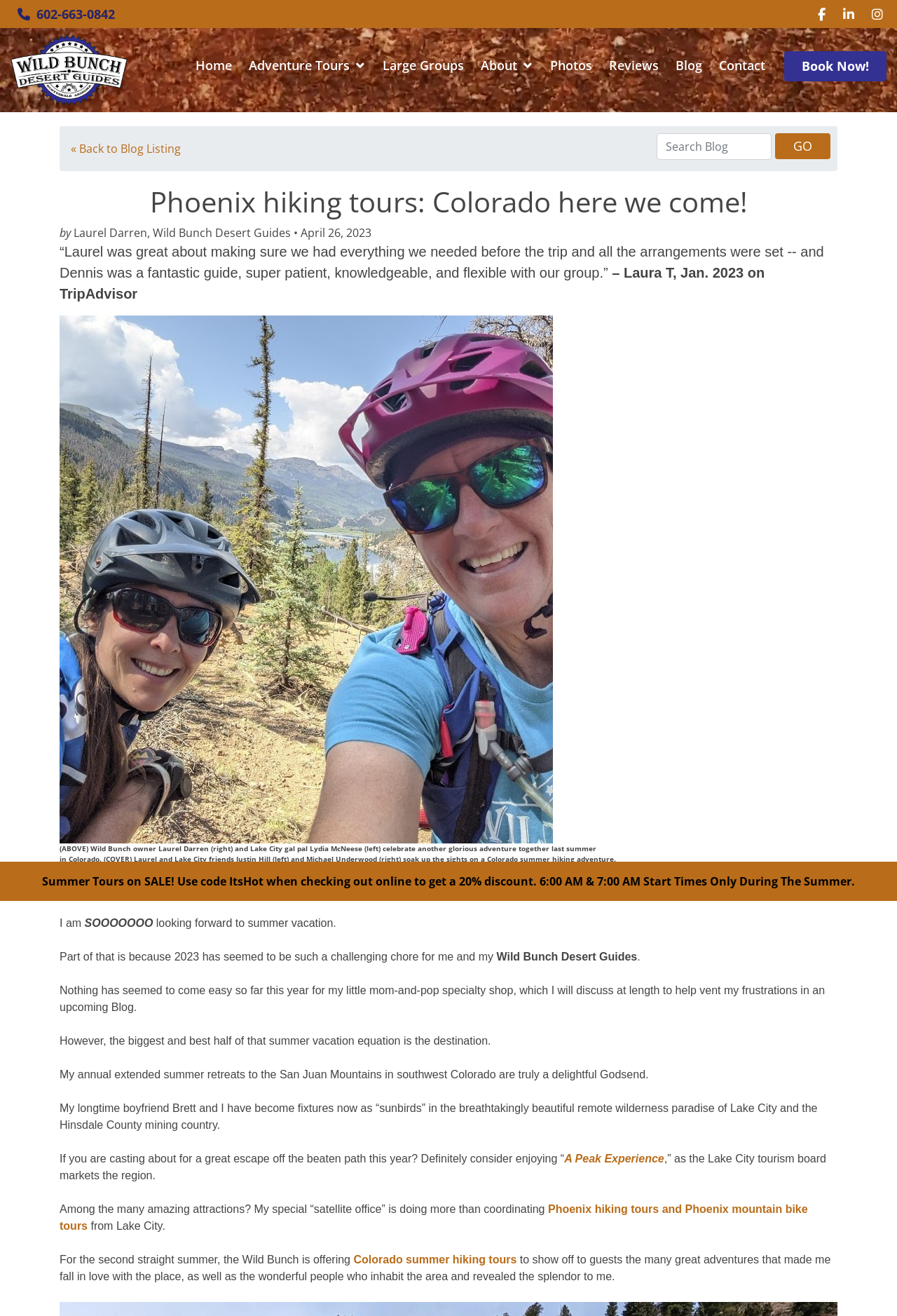What is the discount code for summer tours?
Answer briefly with a single word or phrase based on the image.

ItsHot